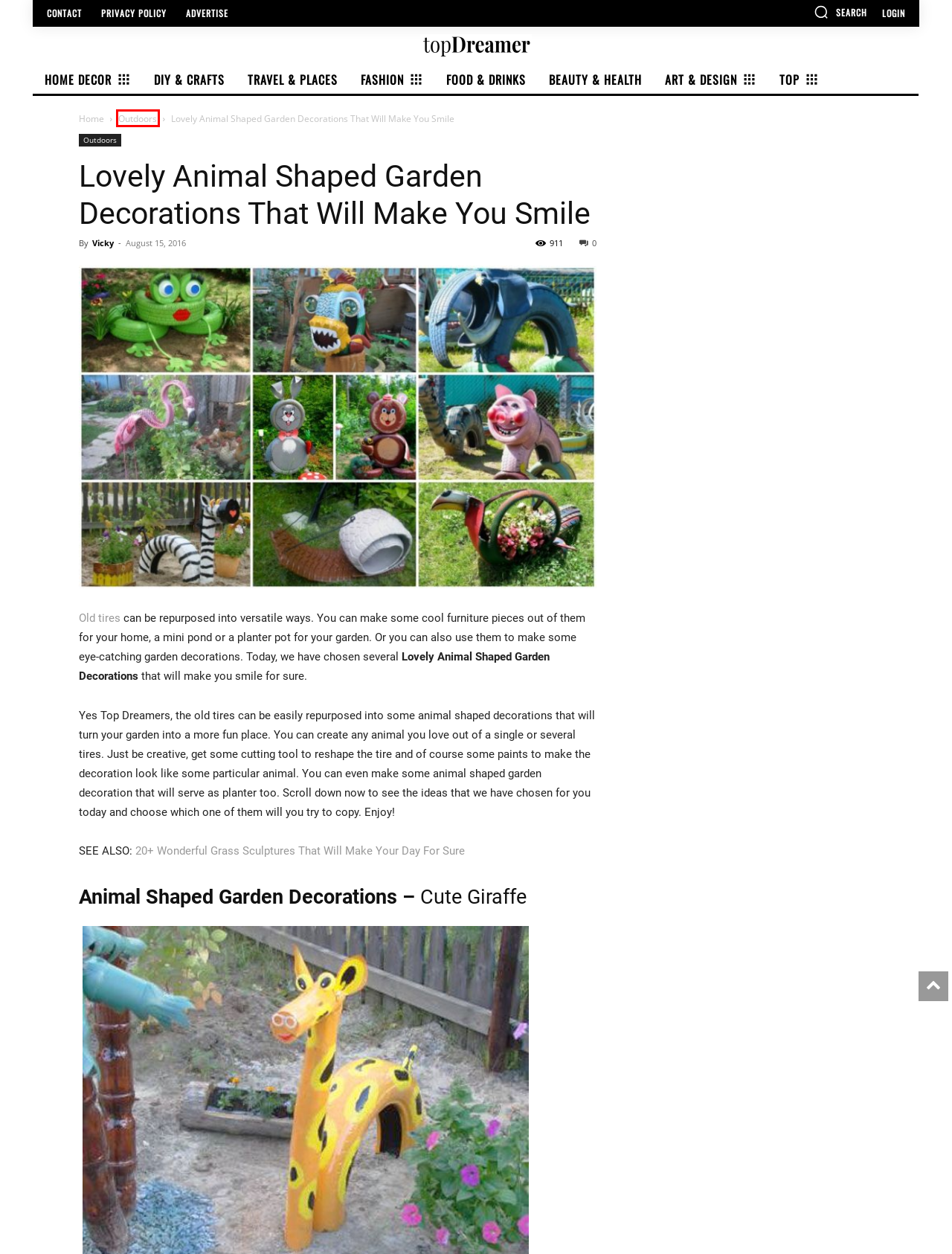Examine the screenshot of the webpage, which includes a red bounding box around an element. Choose the best matching webpage description for the page that will be displayed after clicking the element inside the red bounding box. Here are the candidates:
A. Art & Design Archives - Top Dreamer
B. 17 Amazing Craft Ideas How To Use Old Tires - Top Dreamer
C. Contact - Top Dreamer
D. 20+ Wonderful Grass Sculptures That Will Make Your Day For Sure - Top Dreamer
E. Advertise - Top Dreamer
F. Fashion Archives - Top Dreamer
G. Outdoors Archives - Top Dreamer
H. Travel & Places Archives - Top Dreamer

G